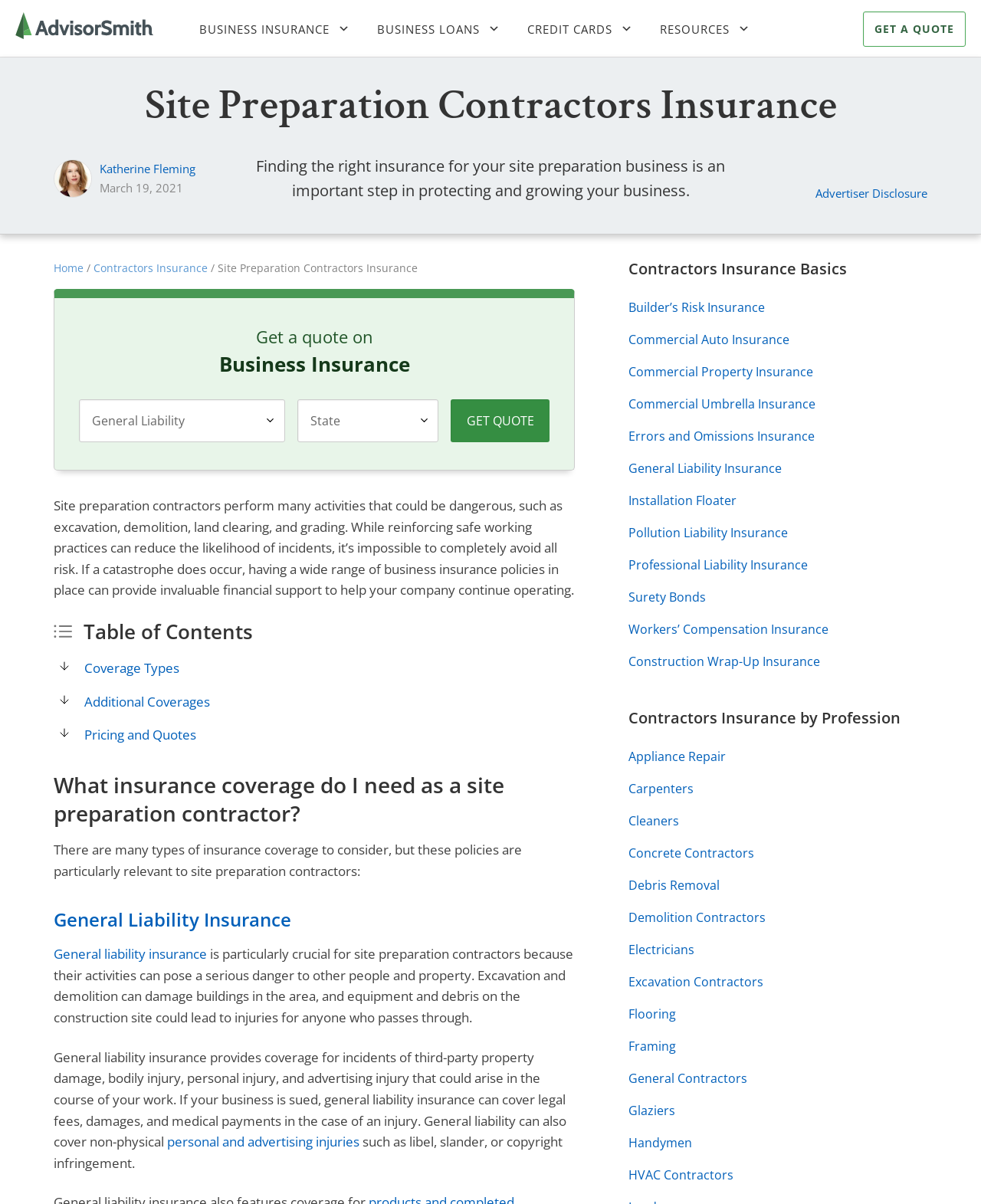What is the main topic of this webpage?
Based on the image, give a concise answer in the form of a single word or short phrase.

Site preparation contractors insurance